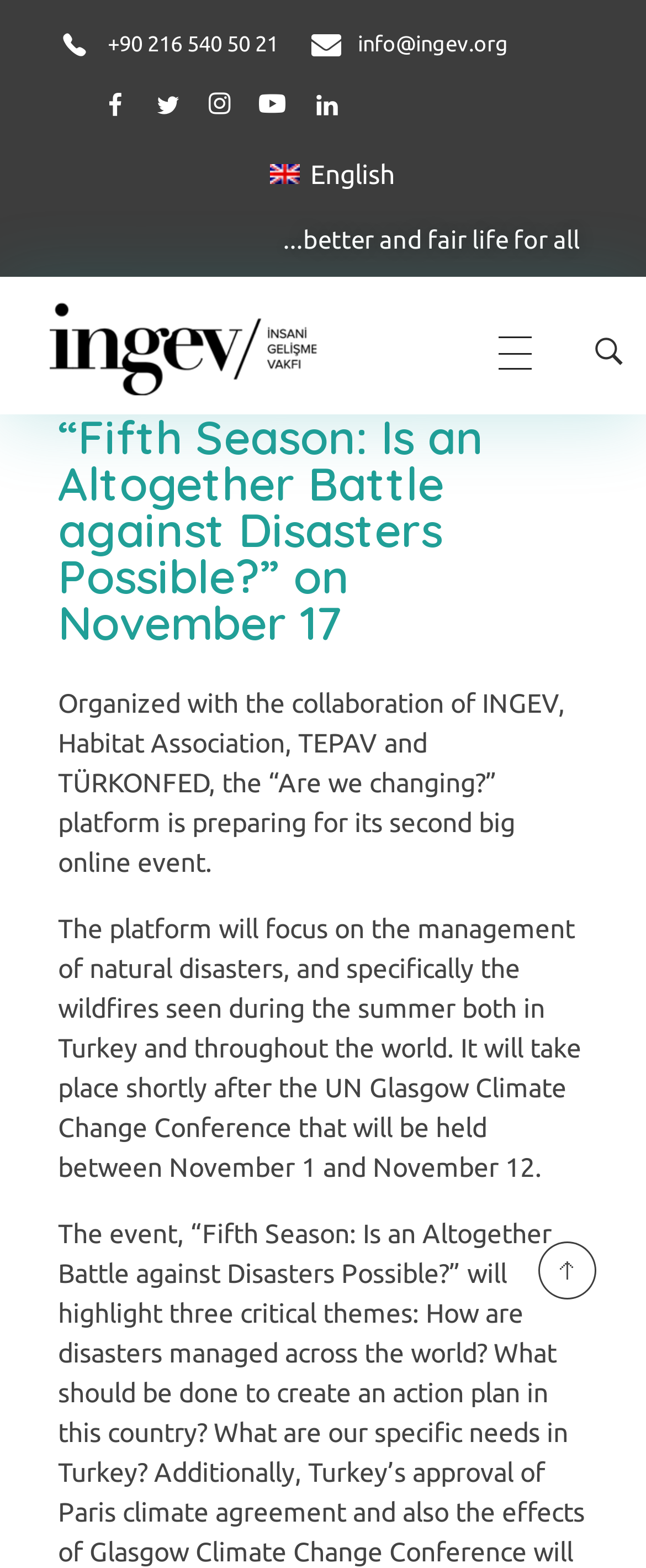What is the topic of the online event?
Using the information from the image, answer the question thoroughly.

I read the text 'The platform will focus on the management of natural disasters...' which indicates that the topic of the online event is natural disasters, specifically wildfires.